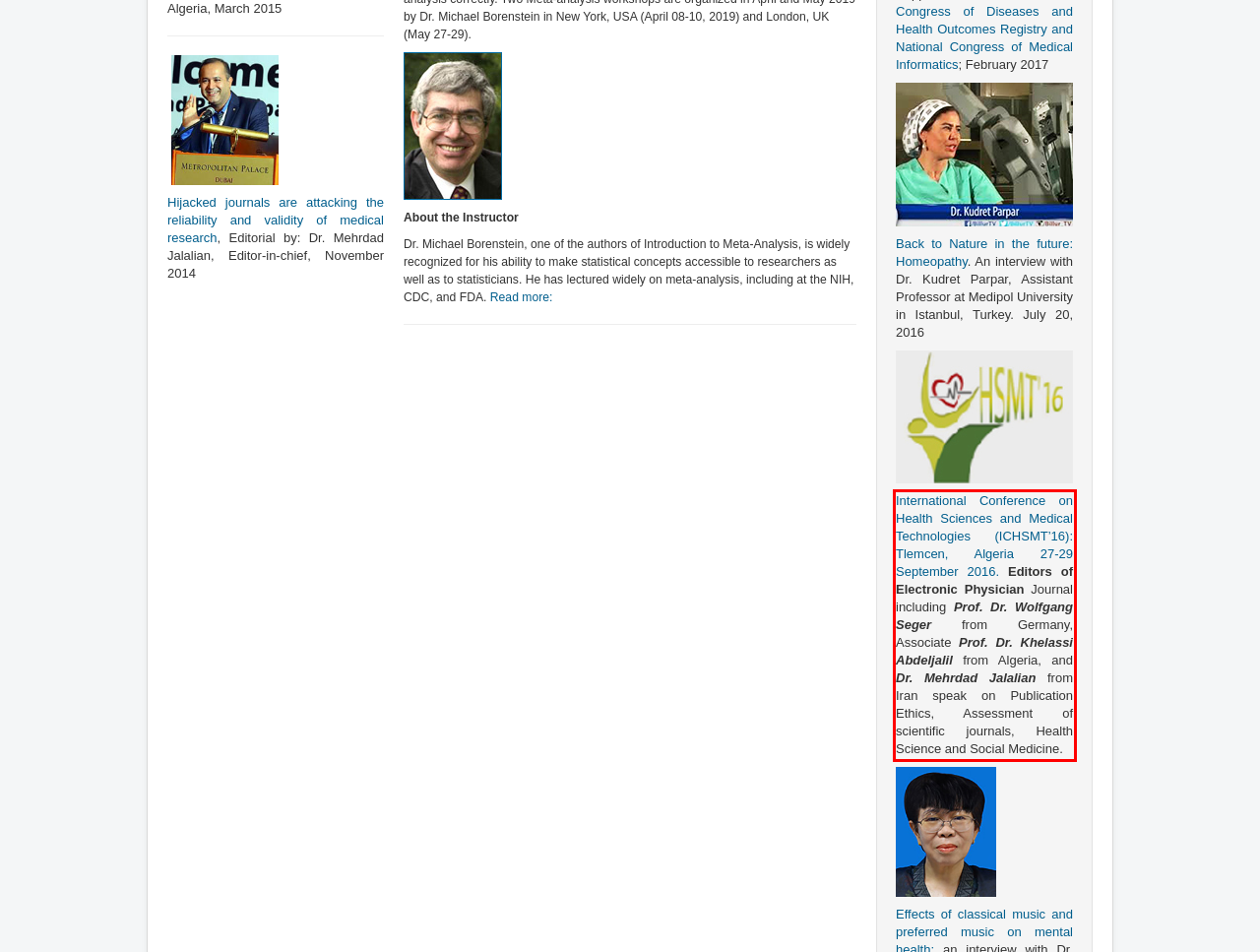Identify the text inside the red bounding box in the provided webpage screenshot and transcribe it.

International Conference on Health Sciences and Medical Technologies (ICHSMT’16): Tlemcen, Algeria 27-29 September 2016. Editors of Electronic Physician Journal including Prof. Dr. Wolfgang Seger from Germany, Associate Prof. Dr. Khelassi Abdeljalil from Algeria, and Dr. Mehrdad Jalalian from Iran speak on Publication Ethics, Assessment of scientific journals, Health Science and Social Medicine.